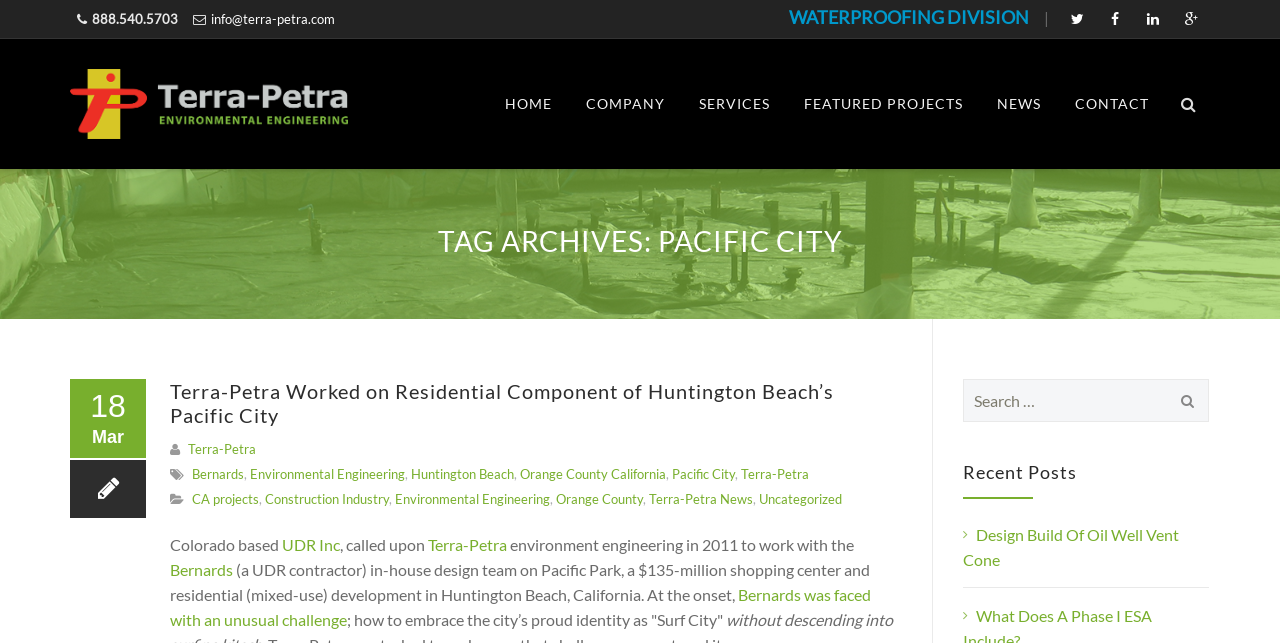What is the category of the recent post?
Refer to the image and provide a one-word or short phrase answer.

Uncategorized